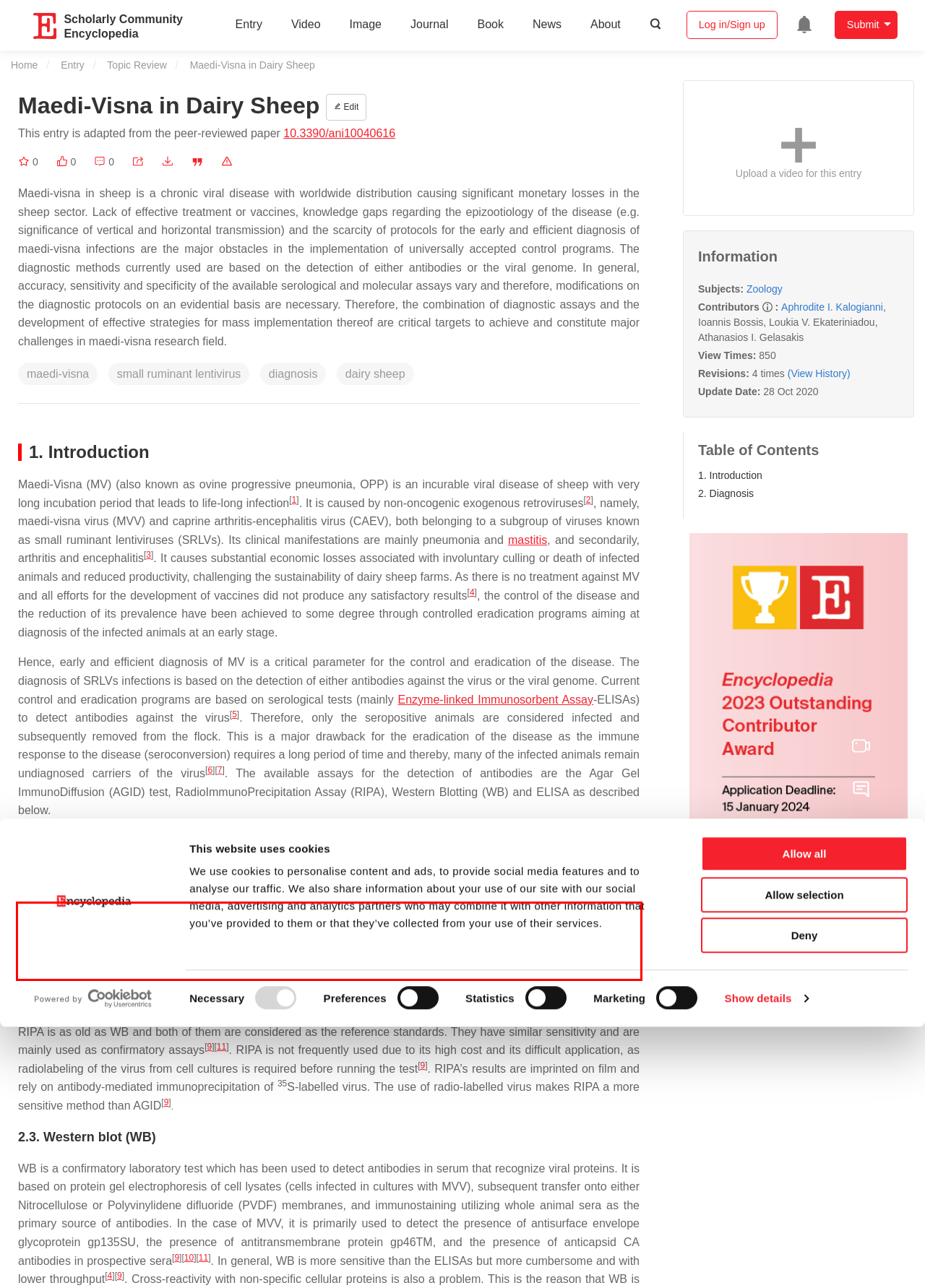Look at the provided screenshot of the webpage and perform OCR on the text within the red bounding box.

AGID test is commonly used as a diagnostic tool in MV control programs due to its simplicity. It is a highly specific diagnostic method but less sensitive than ELISA[4][8][9]. For this reason, it is supplementary used for the confirmation of the ELISA test[10]. The results are qualitative and subjective as they are visually assessed (lines in agar)[8][9][11]. ΑGID cannot be used for the detection of antibodies in milk[10].